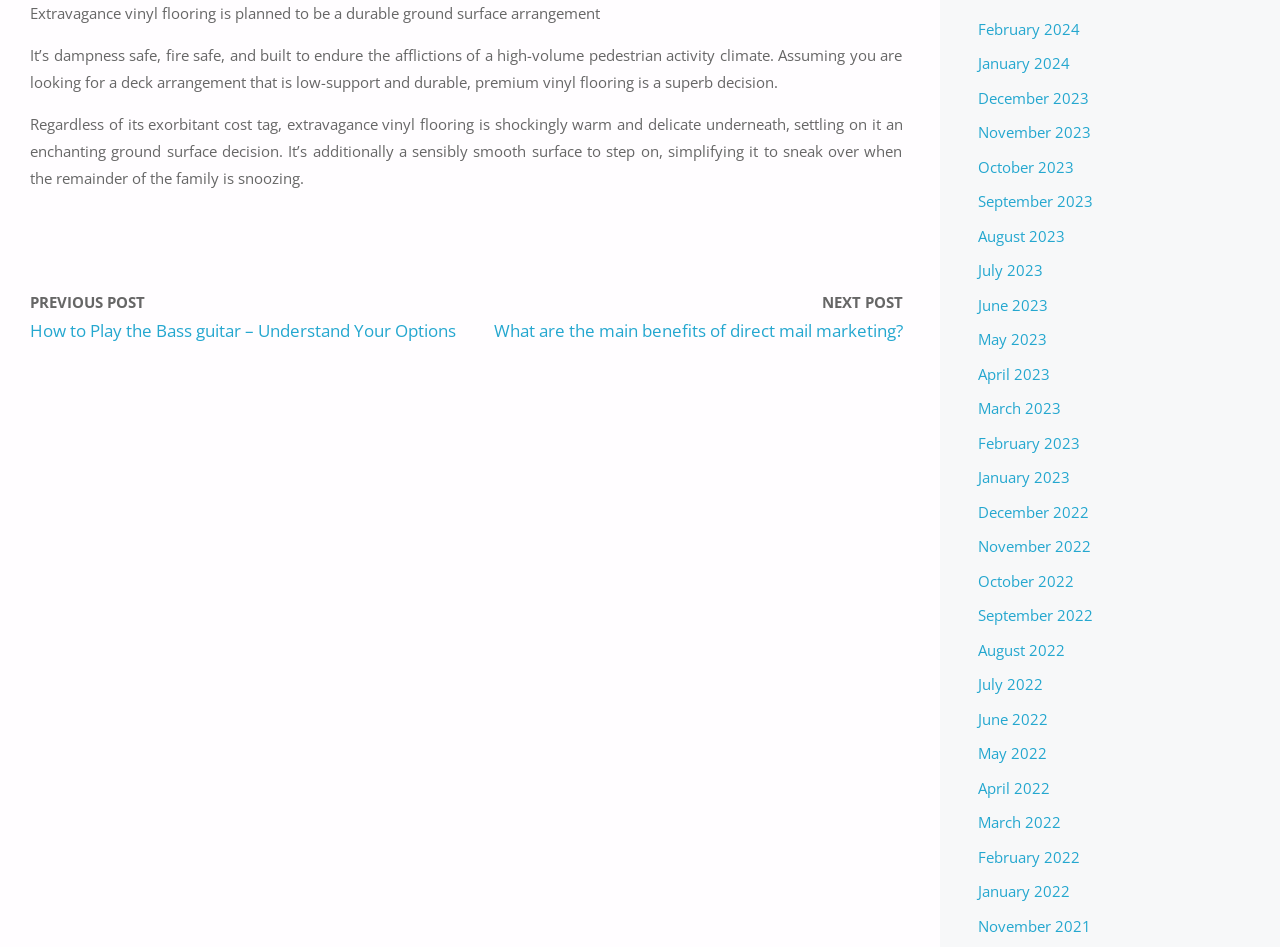Please answer the following question as detailed as possible based on the image: 
What is the purpose of the links at the bottom of the page?

The links at the bottom of the page, which are organized by month and year, appear to be an archive of previous posts, allowing readers to navigate to older content.